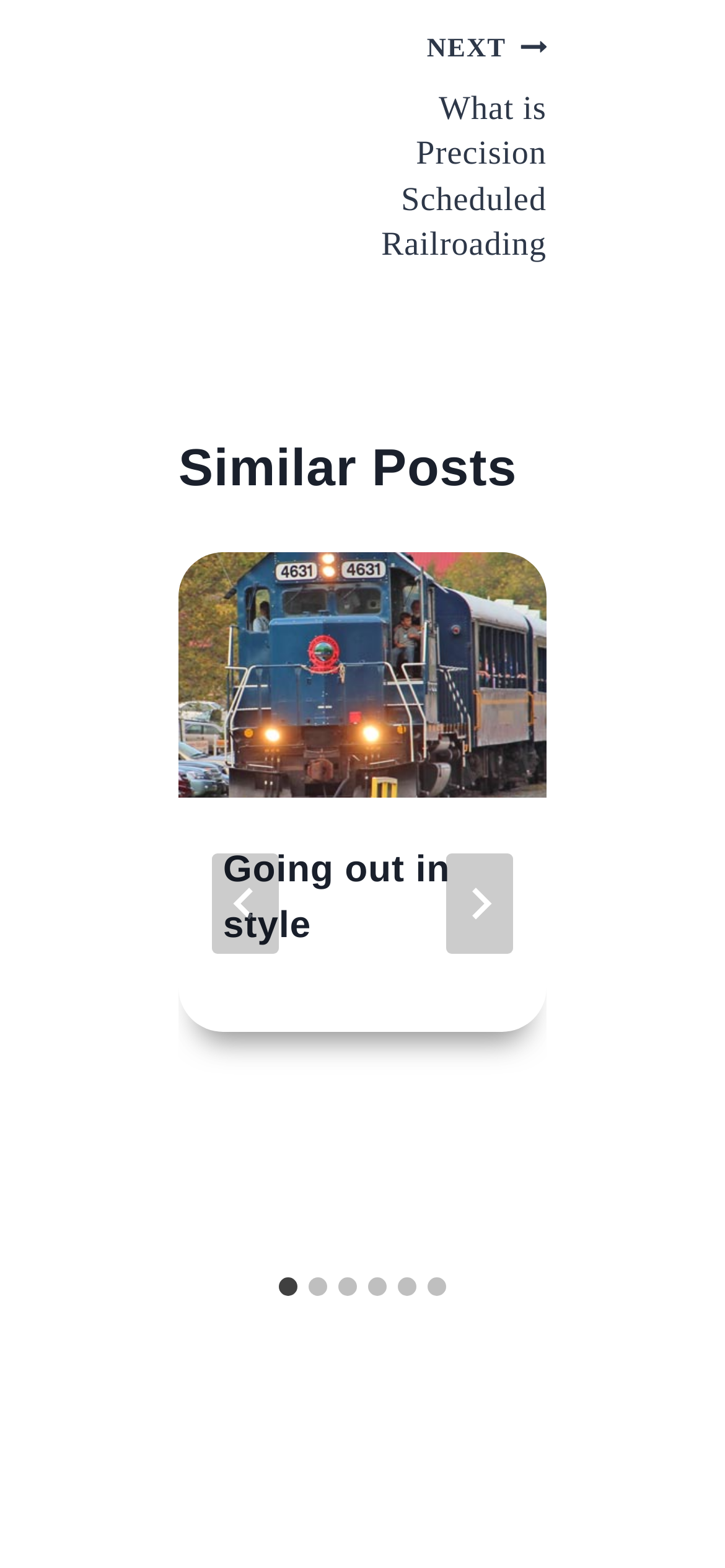What is the title of the first article in the 'Similar Posts' section?
Please provide a detailed answer to the question.

The first article in the 'Similar Posts' section has a heading titled 'Going out in style', which is also linked to another page with the same title.